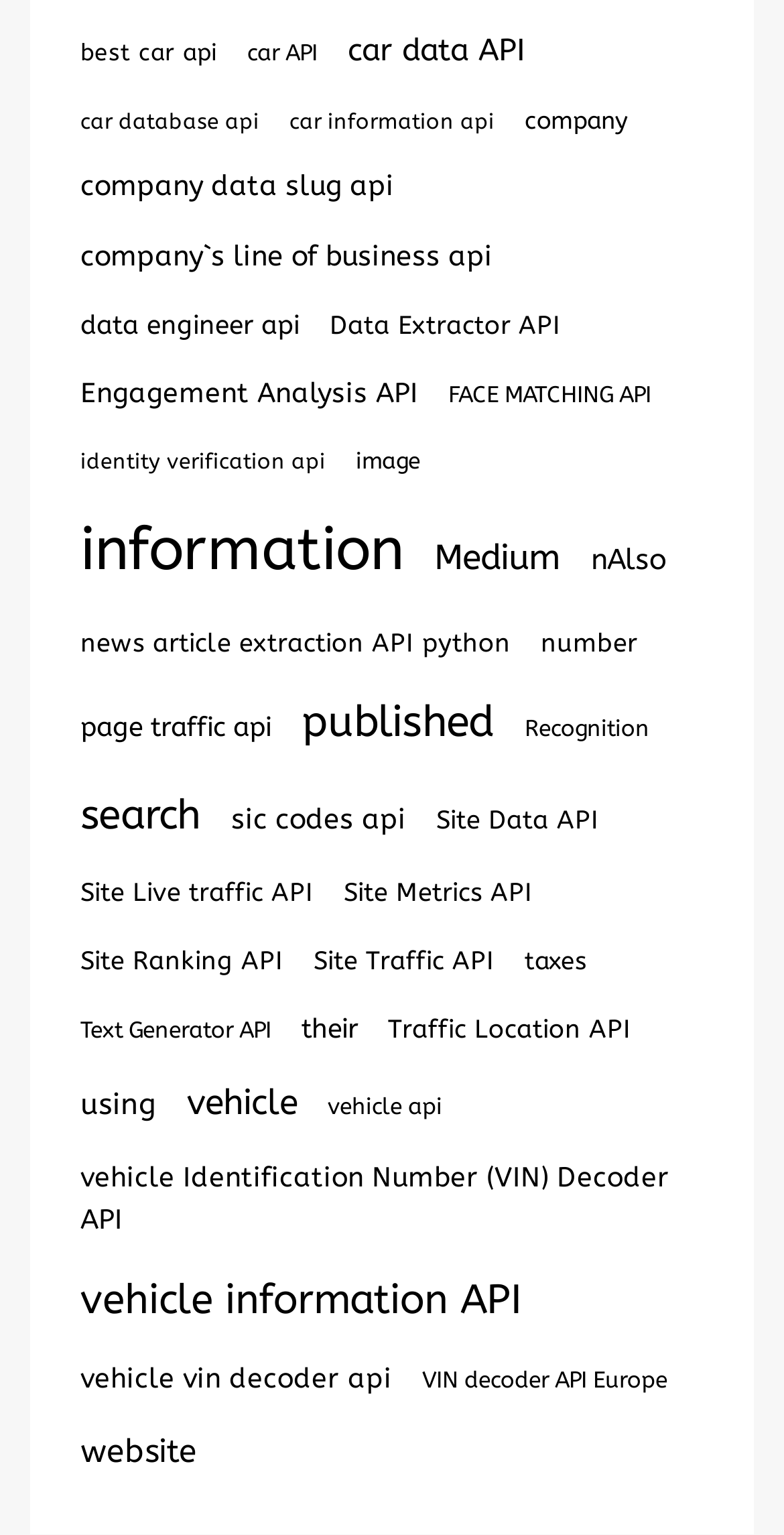Bounding box coordinates should be in the format (top-left x, top-left y, bottom-right x, bottom-right y) and all values should be floating point numbers between 0 and 1. Determine the bounding box coordinate for the UI element described as: car API

[0.303, 0.018, 0.418, 0.053]